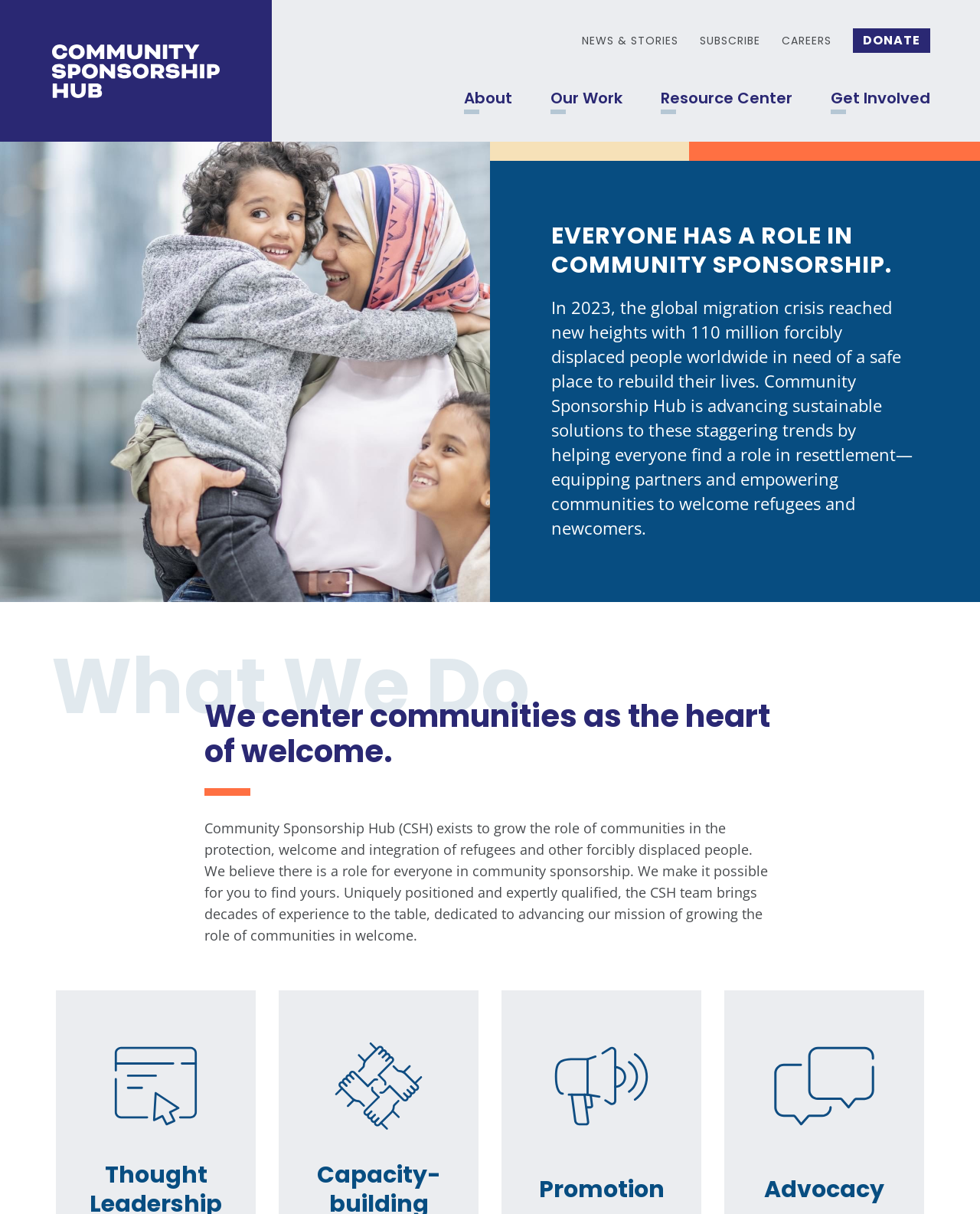Identify the bounding box coordinates of the clickable region required to complete the instruction: "Click on About". The coordinates should be given as four float numbers within the range of 0 and 1, i.e., [left, top, right, bottom].

[0.473, 0.073, 0.523, 0.089]